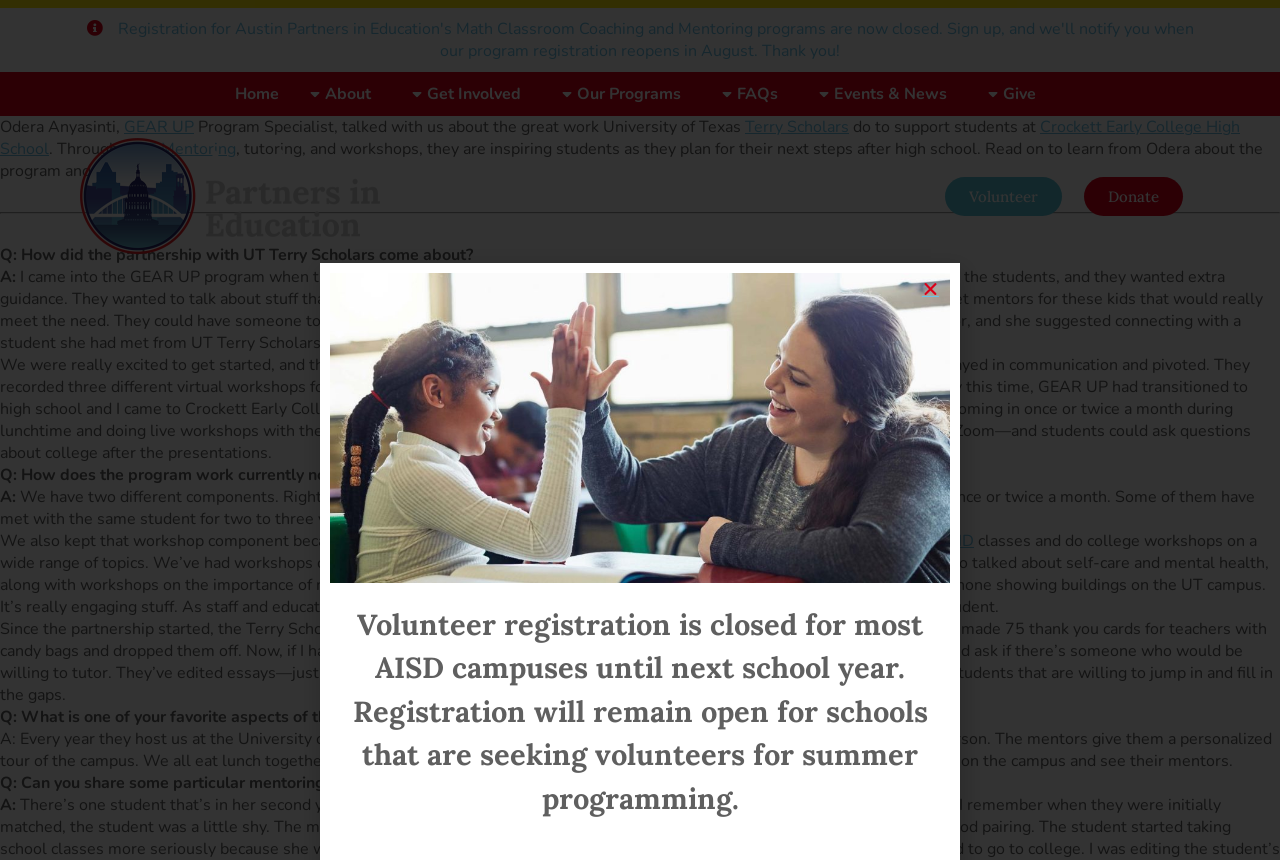Locate the bounding box coordinates of the clickable area to execute the instruction: "Click the 'Home' link". Provide the coordinates as four float numbers between 0 and 1, represented as [left, top, right, bottom].

[0.183, 0.098, 0.218, 0.121]